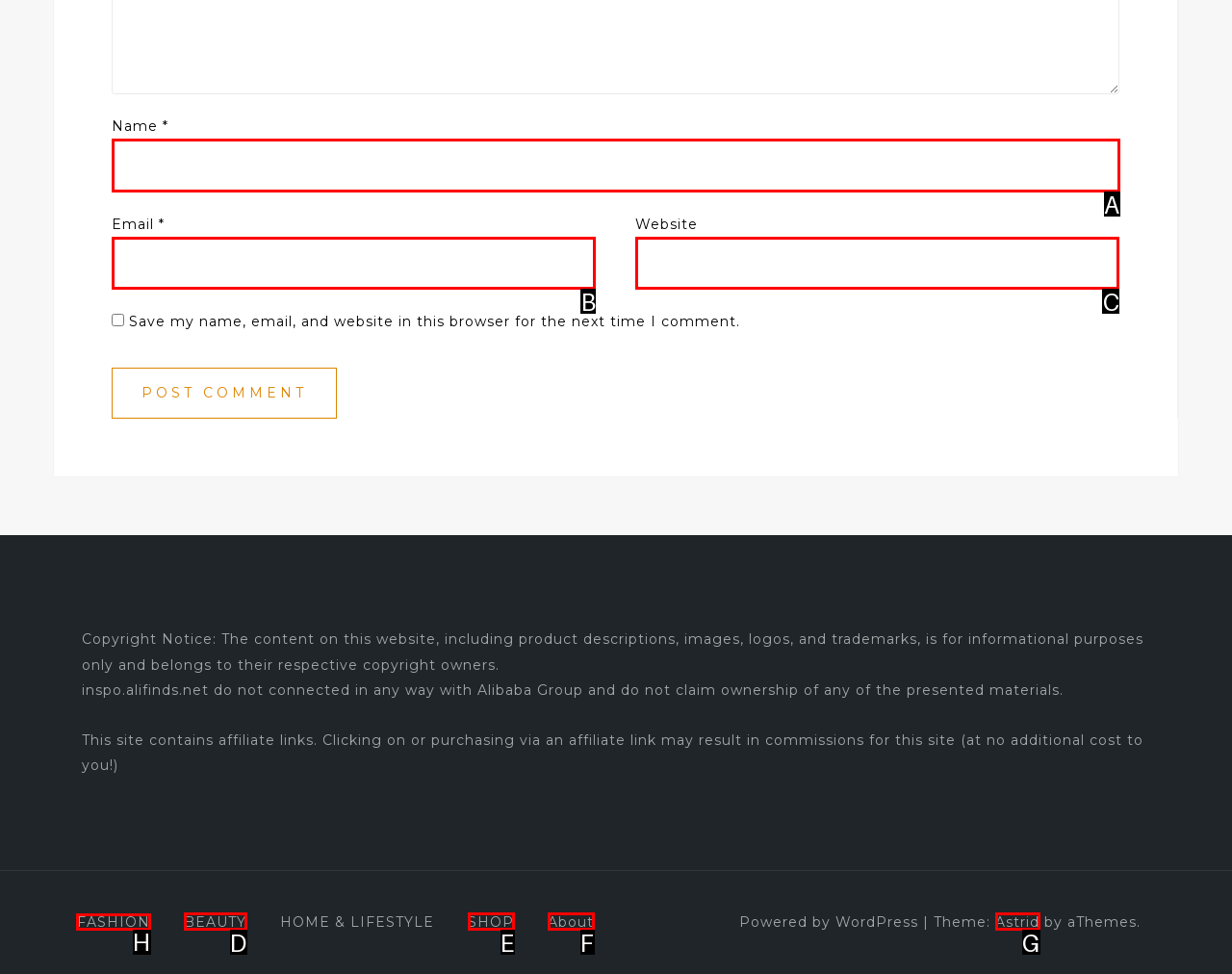Tell me which option I should click to complete the following task: Contact the company
Answer with the option's letter from the given choices directly.

None